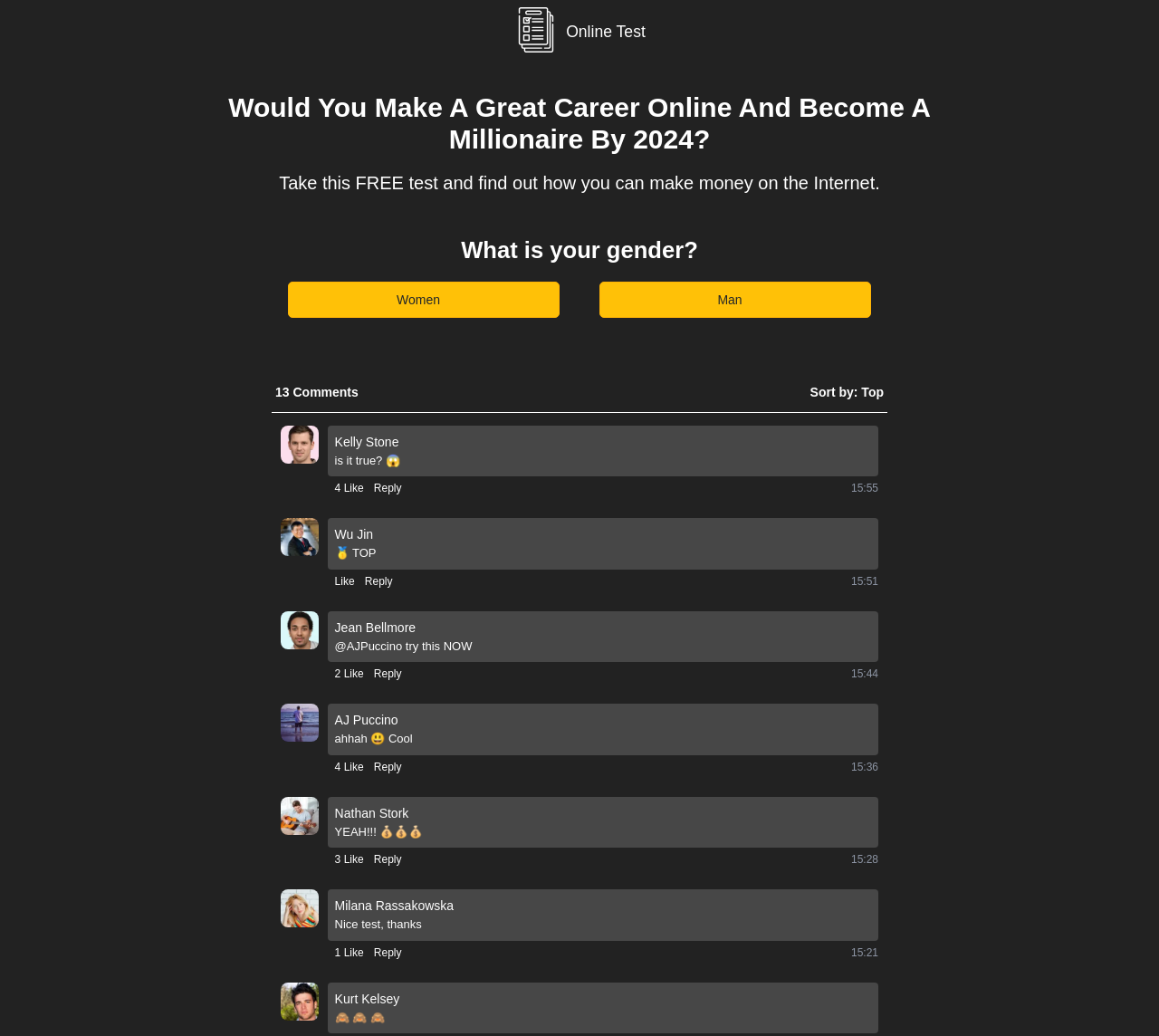Identify the bounding box of the UI element described as follows: "EDCare Rehab". Provide the coordinates as four float numbers in the range of 0 to 1 [left, top, right, bottom].

None